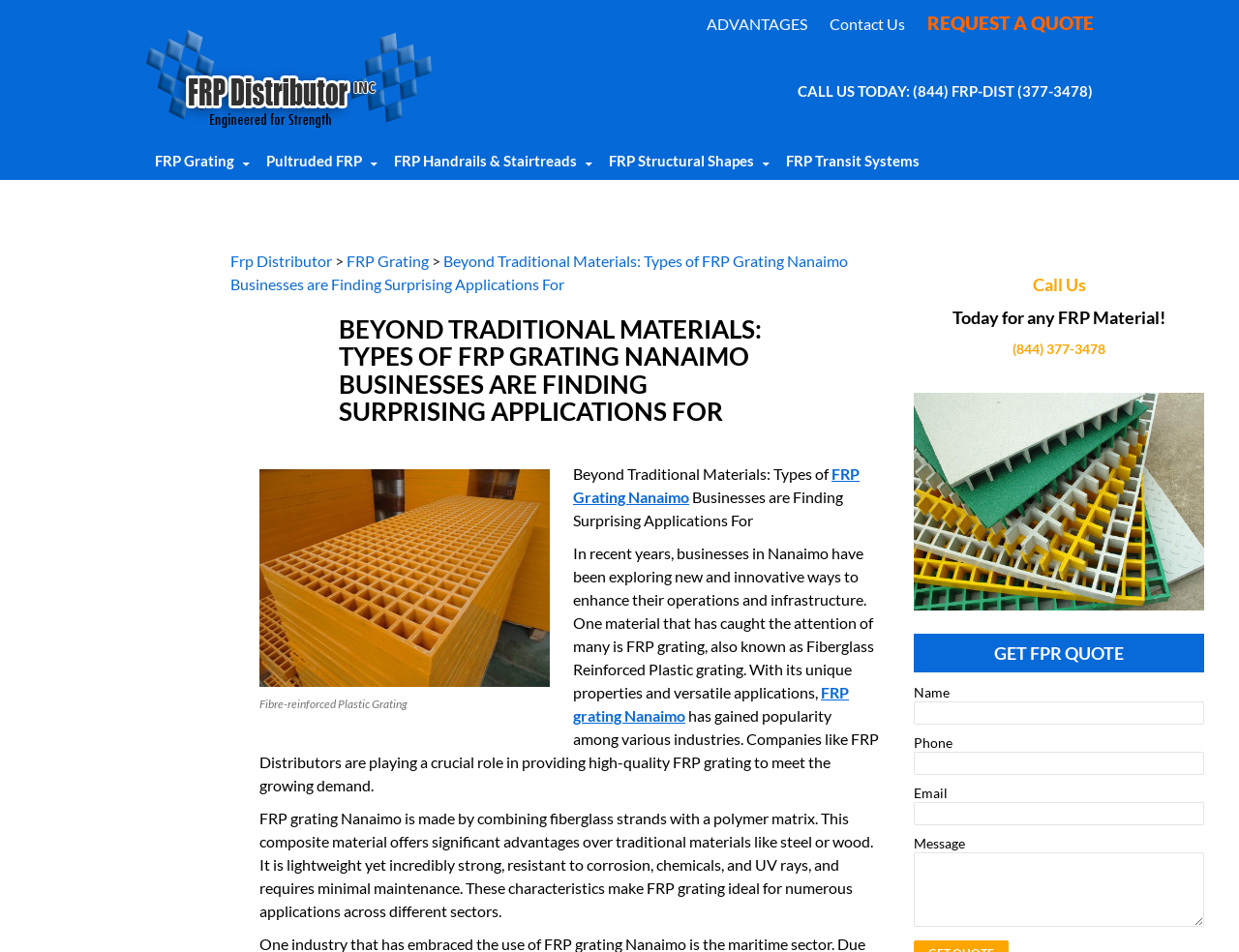Please locate the bounding box coordinates of the region I need to click to follow this instruction: "Click on 'Support our work today'".

None